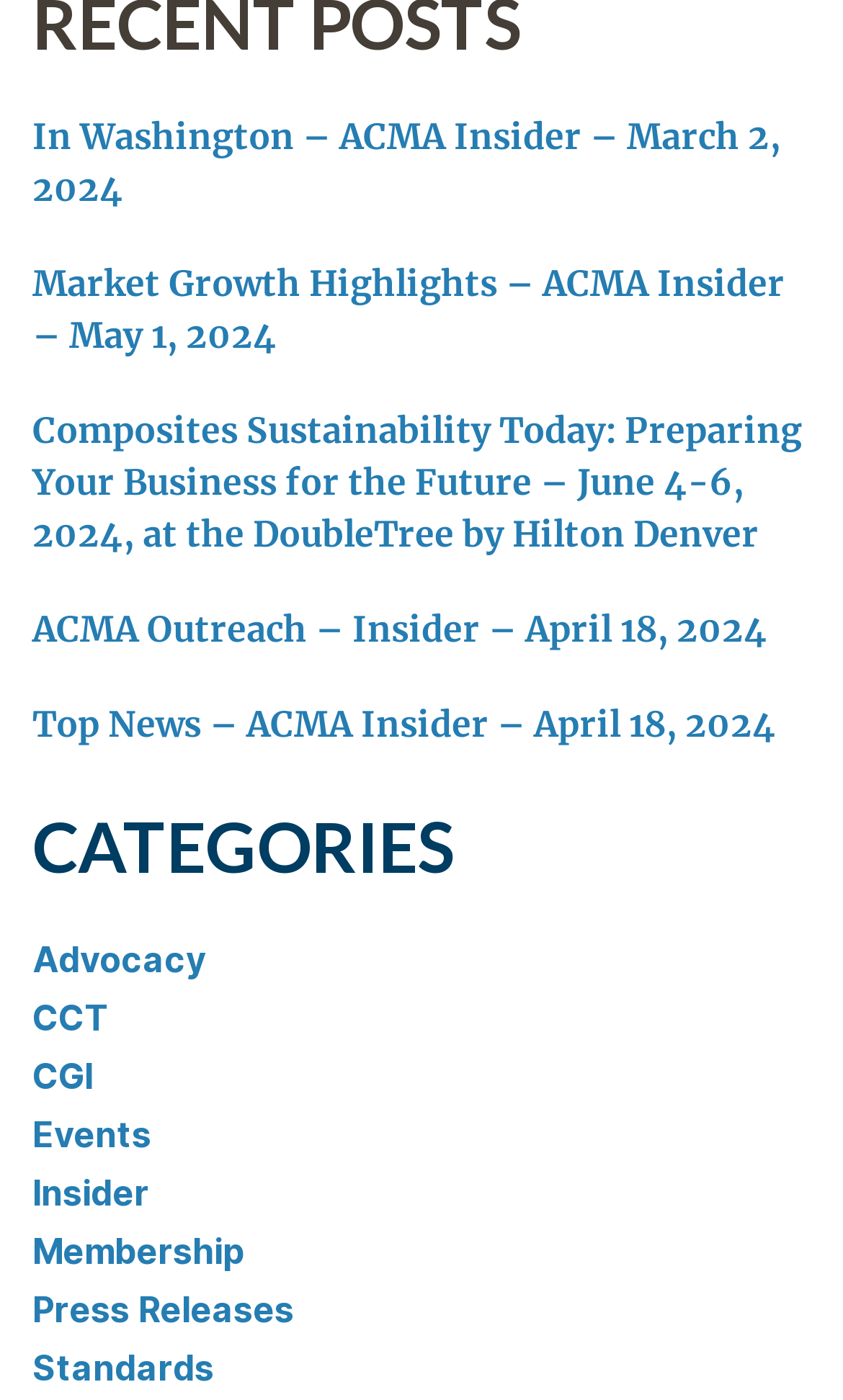Give a concise answer using one word or a phrase to the following question:
How many recent posts are listed?

5